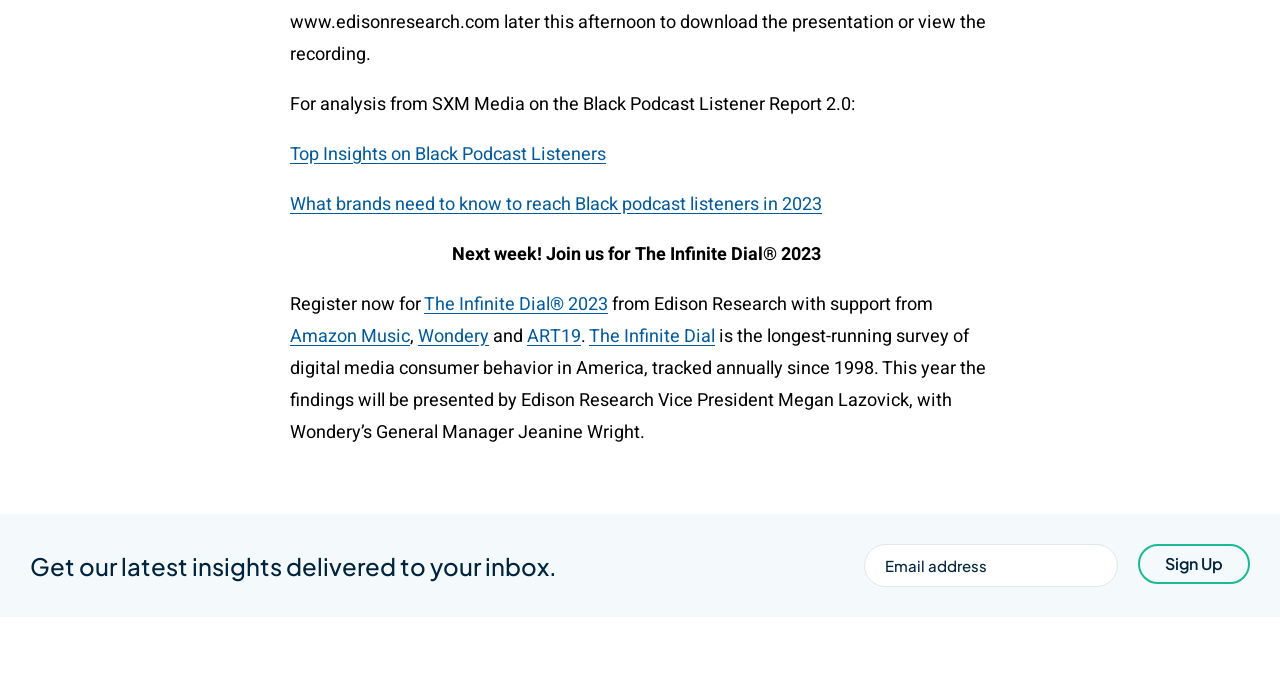Determine the bounding box coordinates of the clickable element necessary to fulfill the instruction: "Register for The Infinite Dial 2023". Provide the coordinates as four float numbers within the 0 to 1 range, i.e., [left, top, right, bottom].

[0.331, 0.425, 0.475, 0.465]